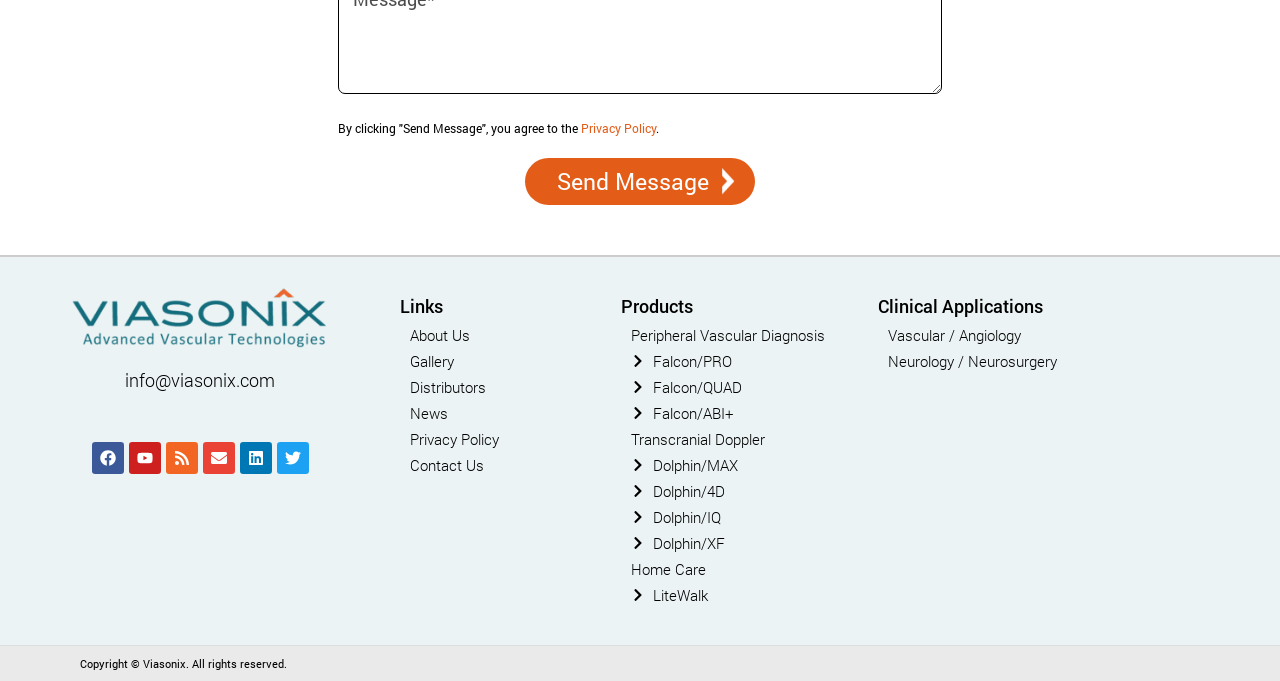Please find the bounding box coordinates of the element that needs to be clicked to perform the following instruction: "Visit the Facebook page". The bounding box coordinates should be four float numbers between 0 and 1, represented as [left, top, right, bottom].

[0.072, 0.649, 0.097, 0.696]